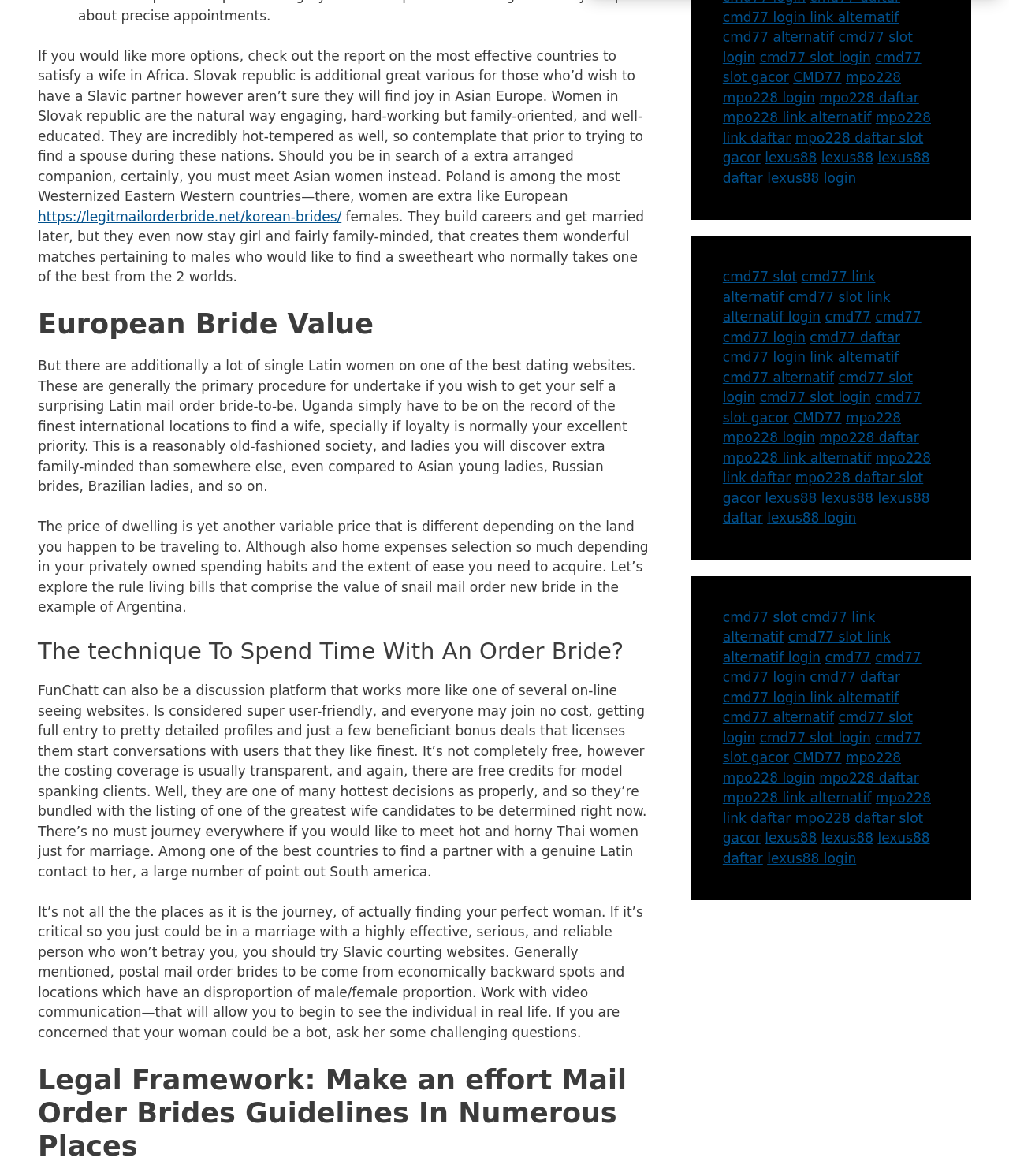Pinpoint the bounding box coordinates of the clickable element needed to complete the instruction: "Read about the technique to spend time with an order bride". The coordinates should be provided as four float numbers between 0 and 1: [left, top, right, bottom].

[0.038, 0.542, 0.647, 0.566]